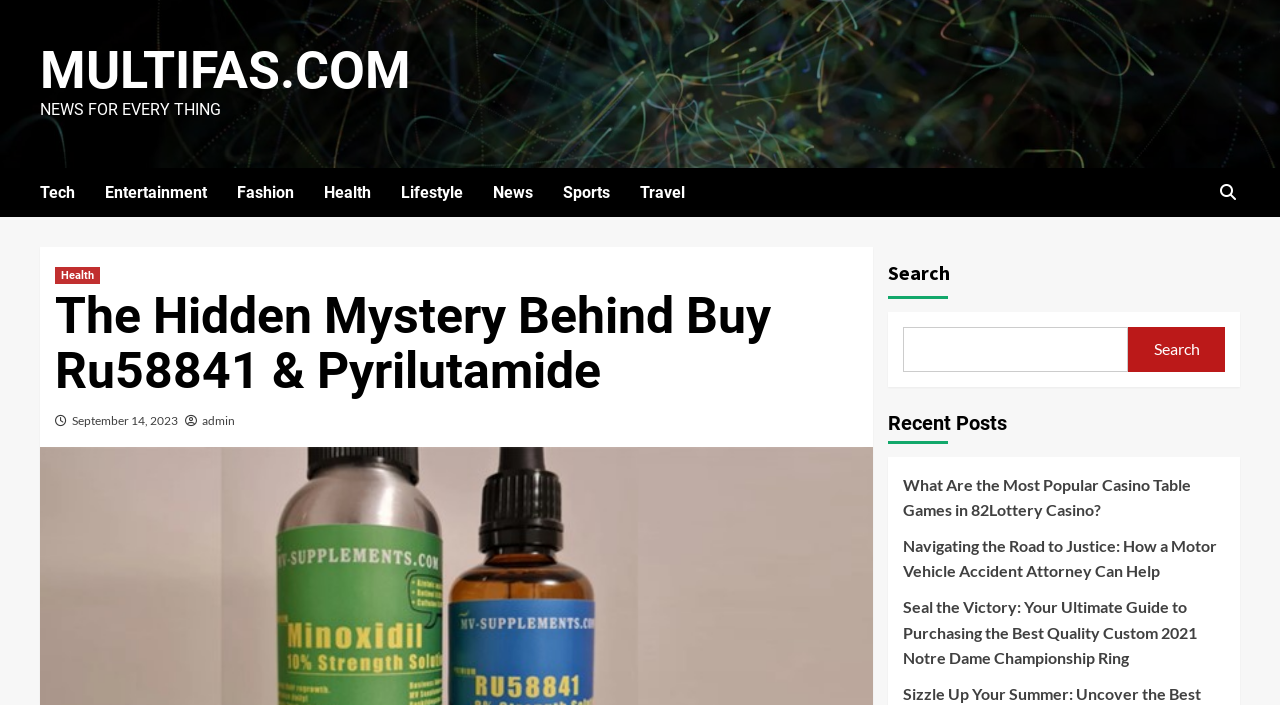Provide a thorough description of the webpage's content and layout.

The webpage appears to be a news or blog website with a focus on various topics. At the top left, there is a link to the website's homepage, "MULTIFAS.COM", accompanied by a static text "NEWS FOR EVERY THING". Below this, there is a row of links to different categories, including "Tech", "Entertainment", "Fashion", "Health", "Lifestyle", "News", "Sports", and "Travel".

On the right side of the top section, there is a search bar with a magnifying glass icon and a placeholder text "Search". The search bar is accompanied by a "Search" button.

The main content of the webpage is divided into two sections. On the left, there is a section dedicated to a specific article, "The Hidden Mystery Behind Buy Ru58841 & Pyrilutamide". This section includes a heading with the article title, a link to the article's publication date, "September 14, 2023", and a link to the author, "admin". 

On the right side, there is a section titled "Recent Posts" with a list of links to other articles, including "What Are the Most Popular Casino Table Games in 82Lottery Casino?", "Navigating the Road to Justice: How a Motor Vehicle Accident Attorney Can Help", and "Seal the Victory: Your Ultimate Guide to Purchasing the Best Quality Custom 2021 Notre Dame Championship Ring".